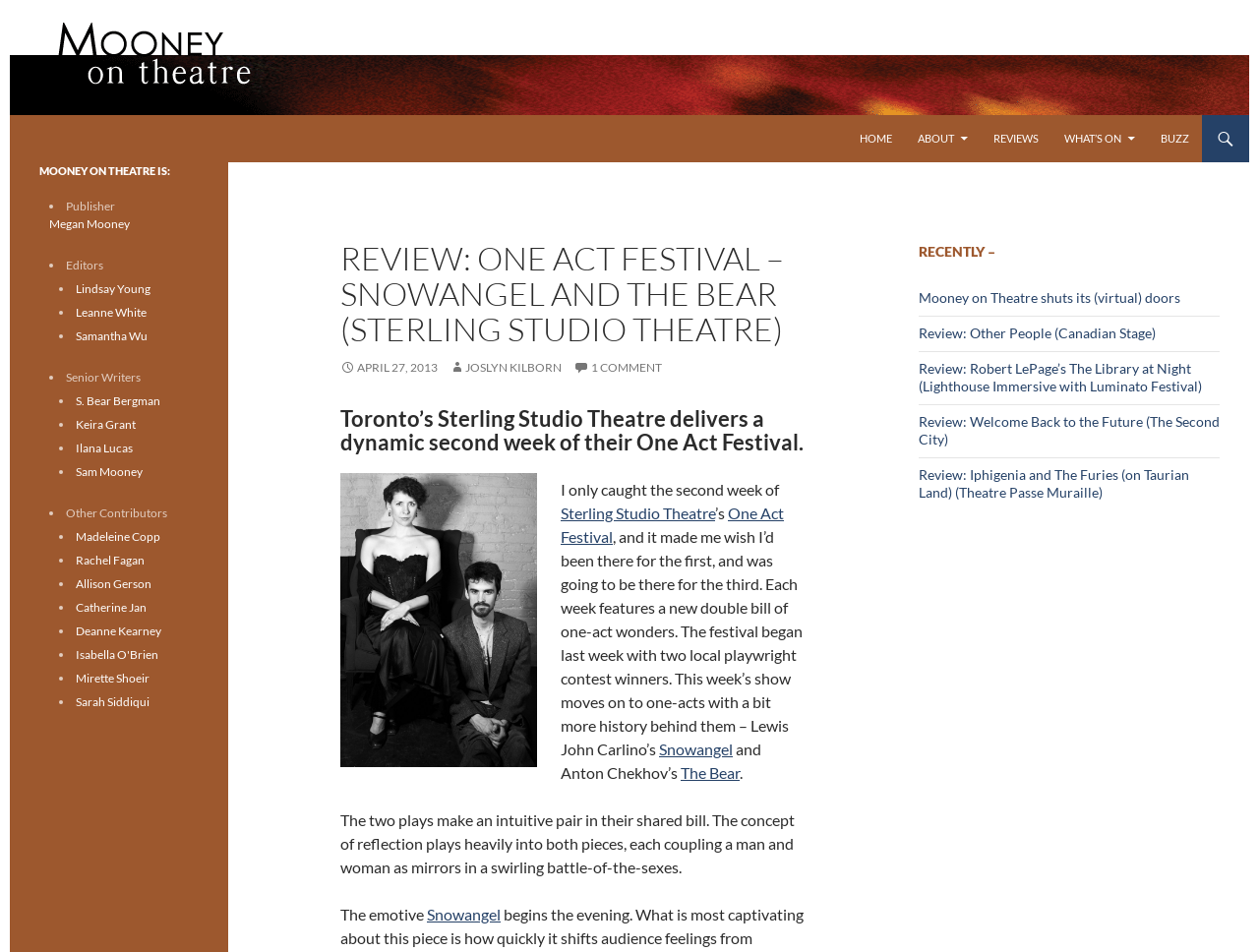What is the name of the playwright of 'The Bear'?
Based on the visual information, provide a detailed and comprehensive answer.

The webpage mentions 'Anton Chekhov’s The Bear' in the text, indicating that Anton Chekhov is the playwright of 'The Bear'.